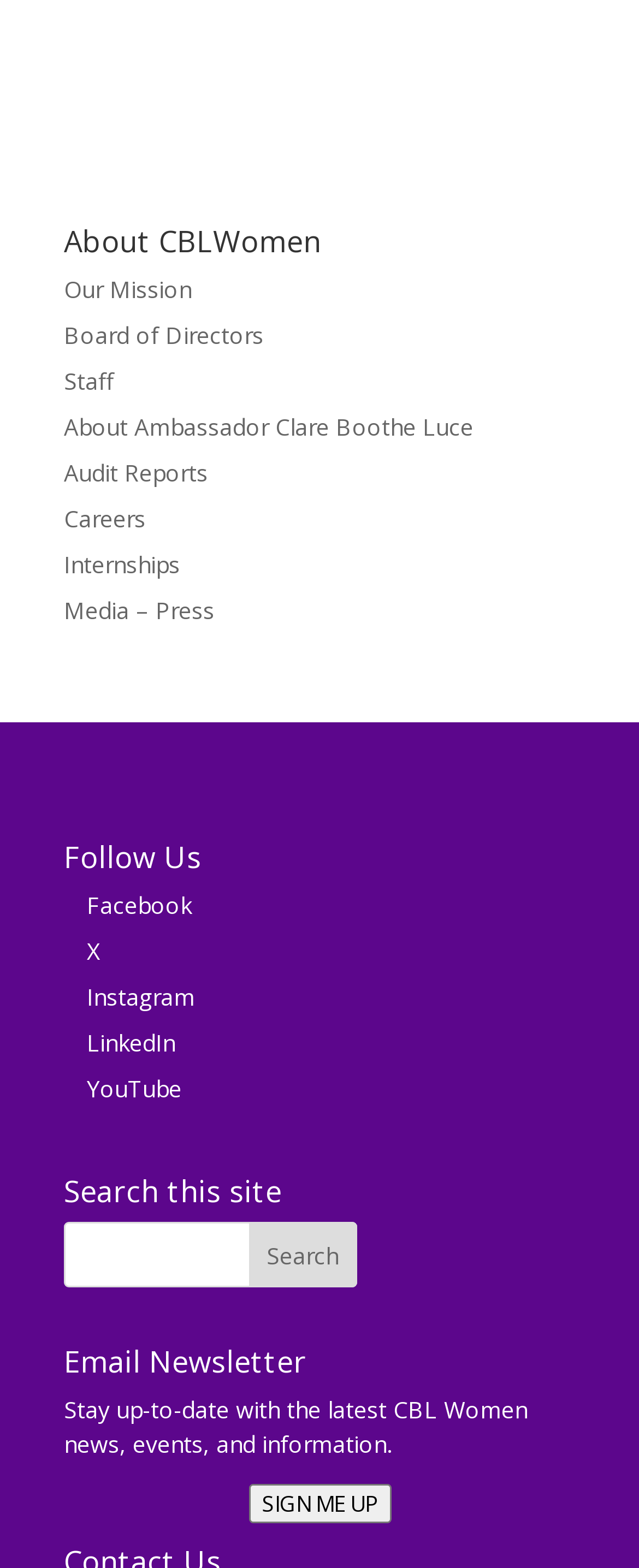Find and provide the bounding box coordinates for the UI element described here: "About Ambassador Clare Boothe Luce". The coordinates should be given as four float numbers between 0 and 1: [left, top, right, bottom].

[0.1, 0.262, 0.741, 0.282]